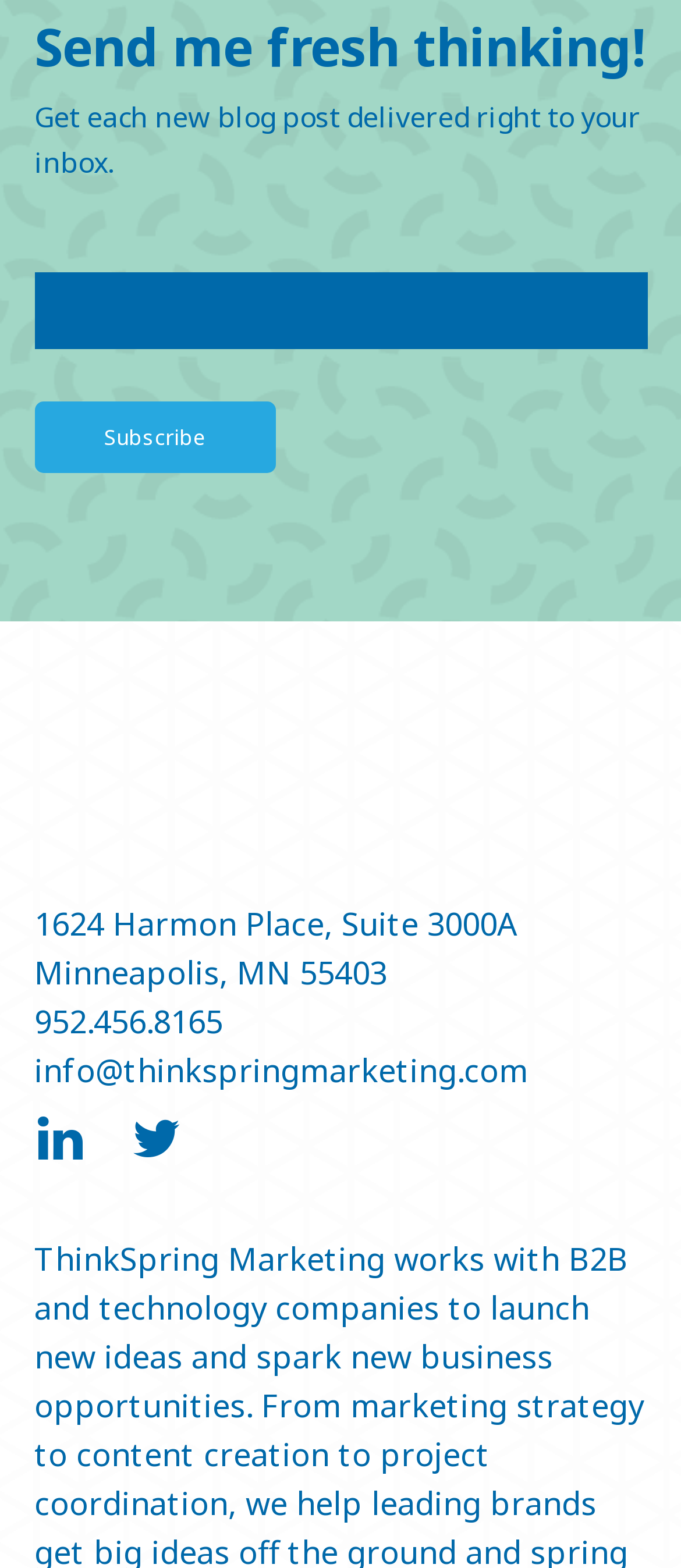Identify the bounding box coordinates for the UI element described as follows: "name="item_meta[9]"". Ensure the coordinates are four float numbers between 0 and 1, formatted as [left, top, right, bottom].

[0.05, 0.174, 0.95, 0.222]